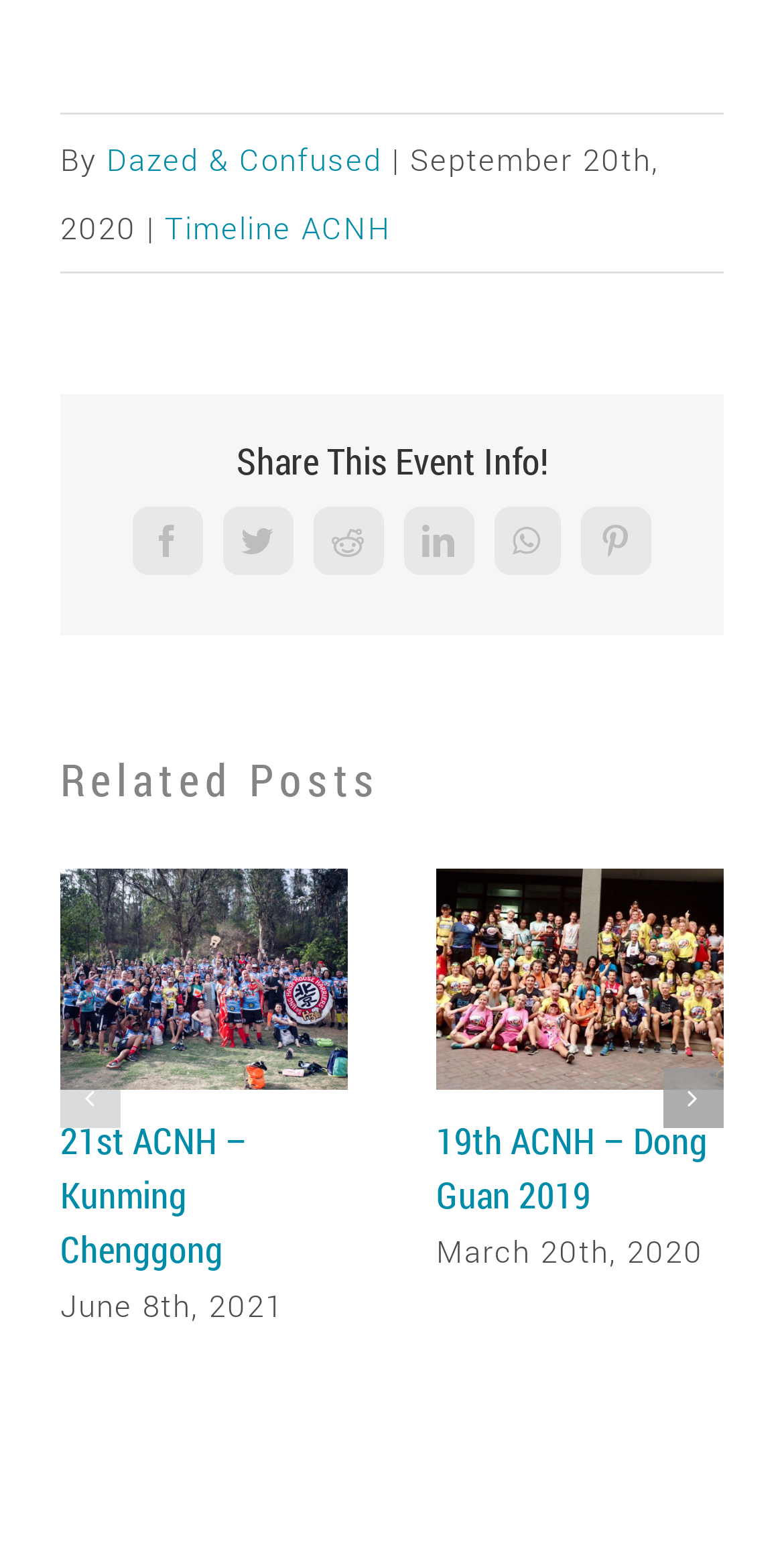What is the title of the first related post?
Give a one-word or short-phrase answer derived from the screenshot.

21st ACNH – Kunming Chenggong